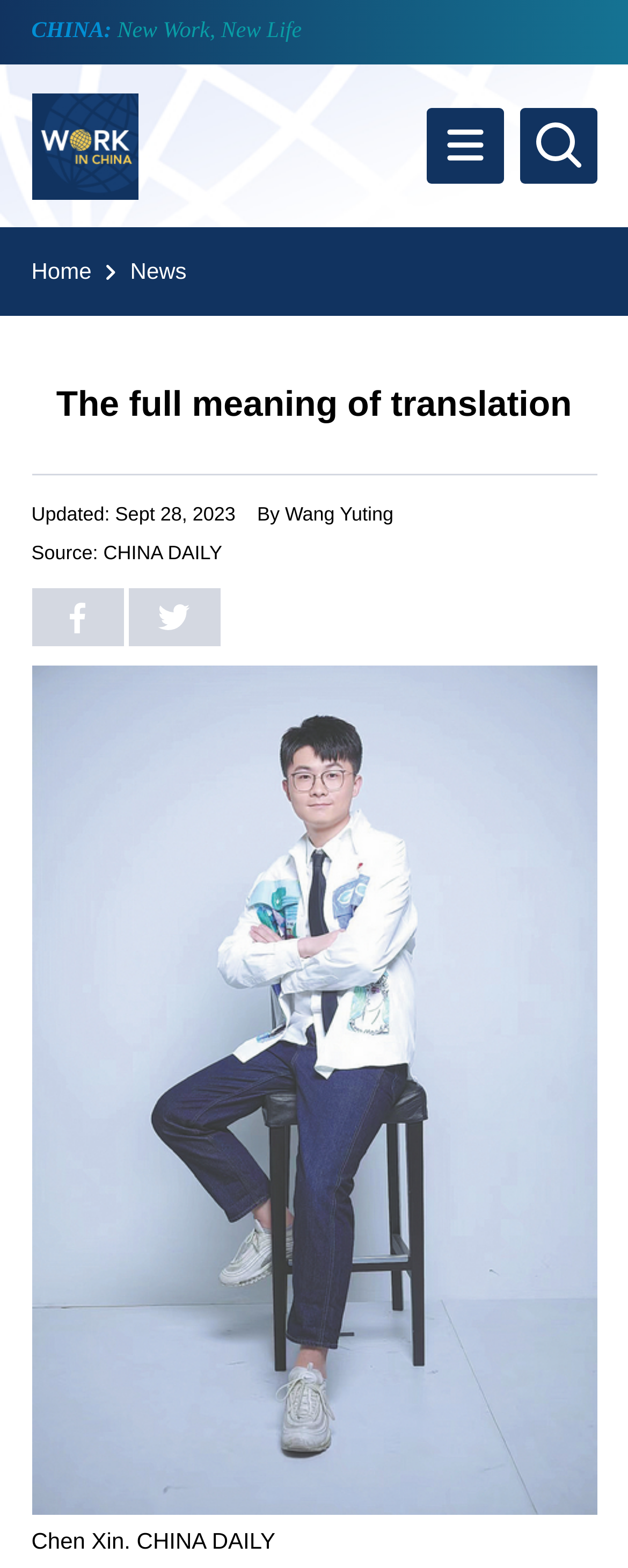Who is the author of the article?
Provide a comprehensive and detailed answer to the question.

I found the answer by looking at the StaticText element with the text 'By Wang Yuting' at coordinates [0.409, 0.321, 0.627, 0.335]. This text is likely indicating the author of the article, which is a common practice in news articles.